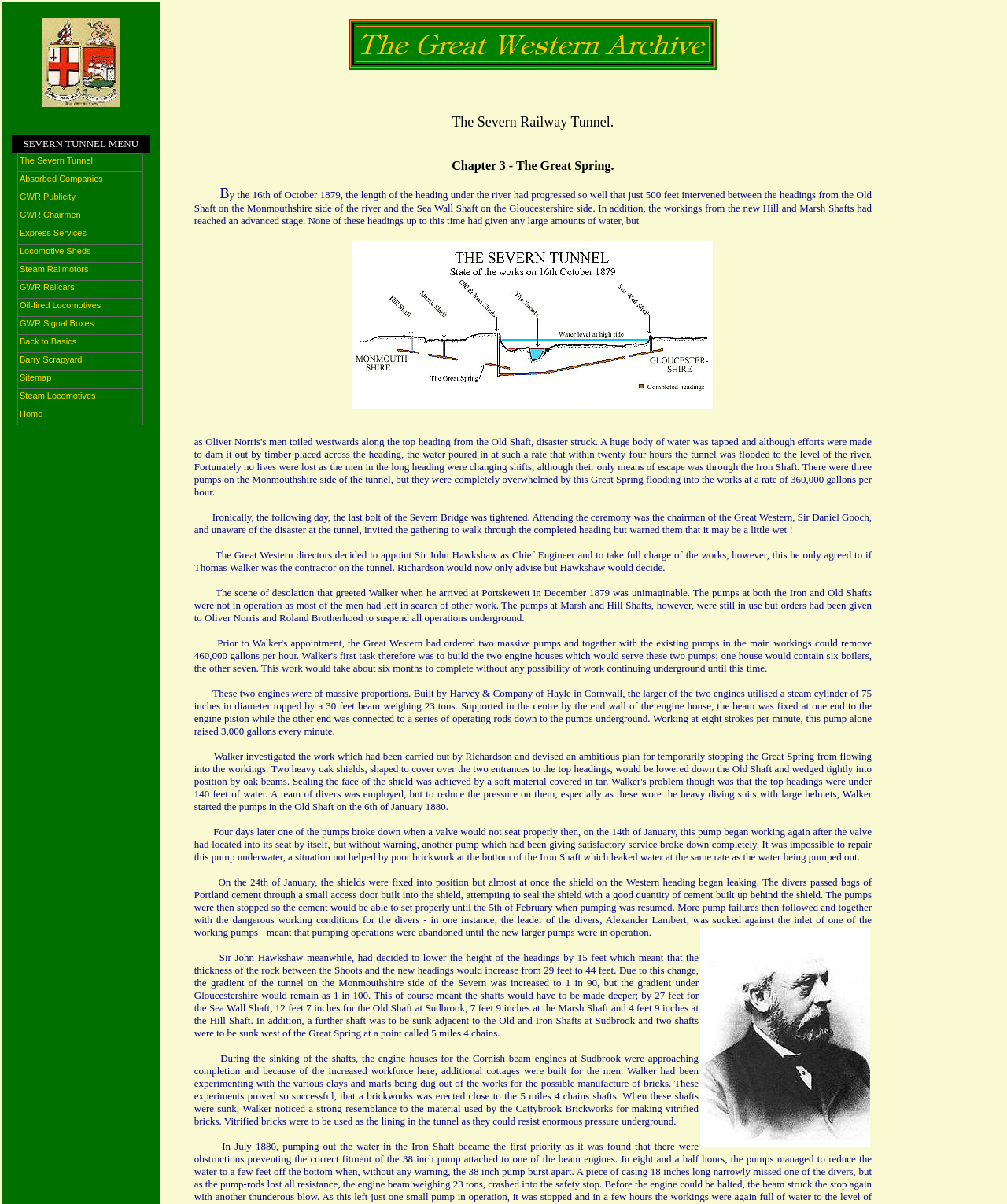What is the purpose of the Cornish beam engines?
Please give a detailed and elaborate explanation in response to the question.

According to the webpage, the Cornish beam engines were used to pump water out of the tunnel, and they were able to raise 3,000 gallons of water per minute.